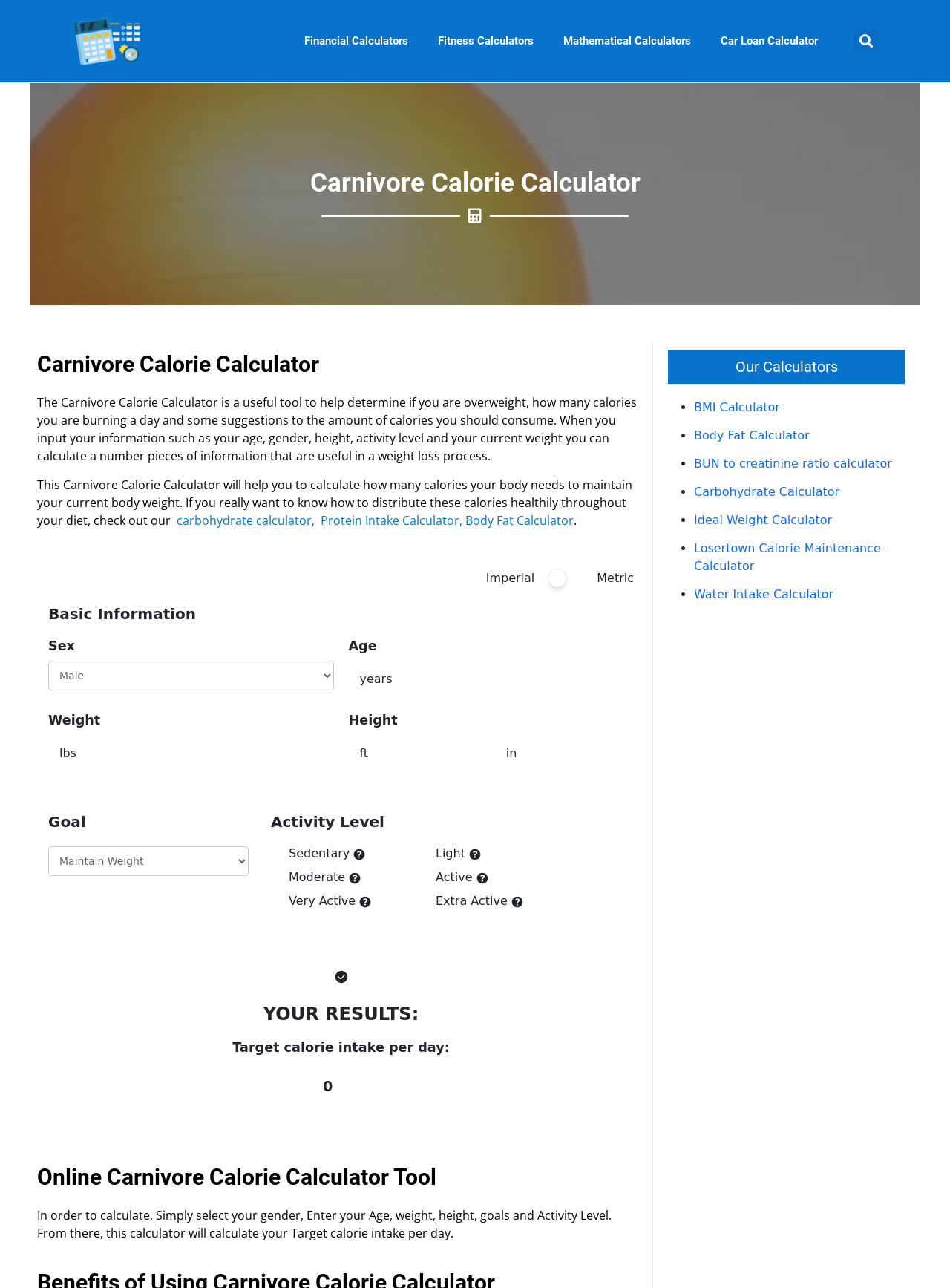How many activity levels are available in the calculator?
Please provide a detailed and comprehensive answer to the question.

There are five activity levels available in the calculator: Sedentary, Light, Moderate, Active, and Very Active. Each activity level has a corresponding image and label.